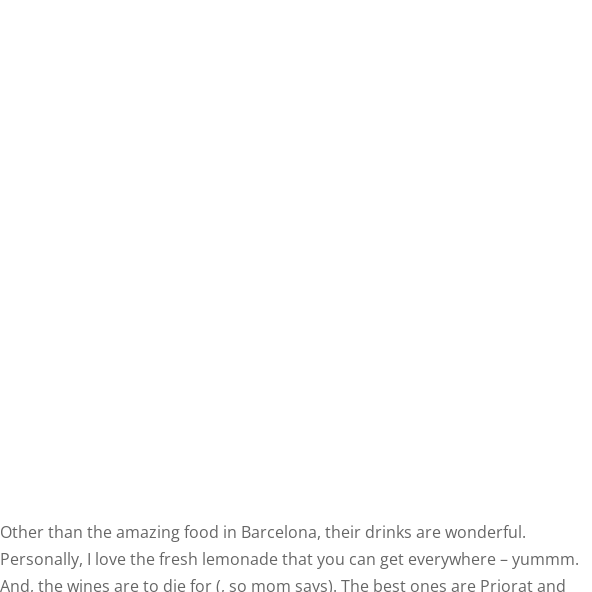Offer an in-depth caption for the image.

The image captures a panoramic view of Barcelona in April, showcasing the vibrant atmosphere and beautiful scenery that the city has to offer. In the accompanying text, the author expresses their admiration for the culinary delights of Barcelona, emphasizing the wonderful drinks available. Specifically, they highlight their love for fresh lemonade, which is widely available throughout the city, and the exceptional local wines, particularly Priorat and Penedes, which are highly recommended by locals. This picturesque setting reflects the allure of Barcelona not just as a destination for stunning views but also as a haven for food and drink enthusiasts.